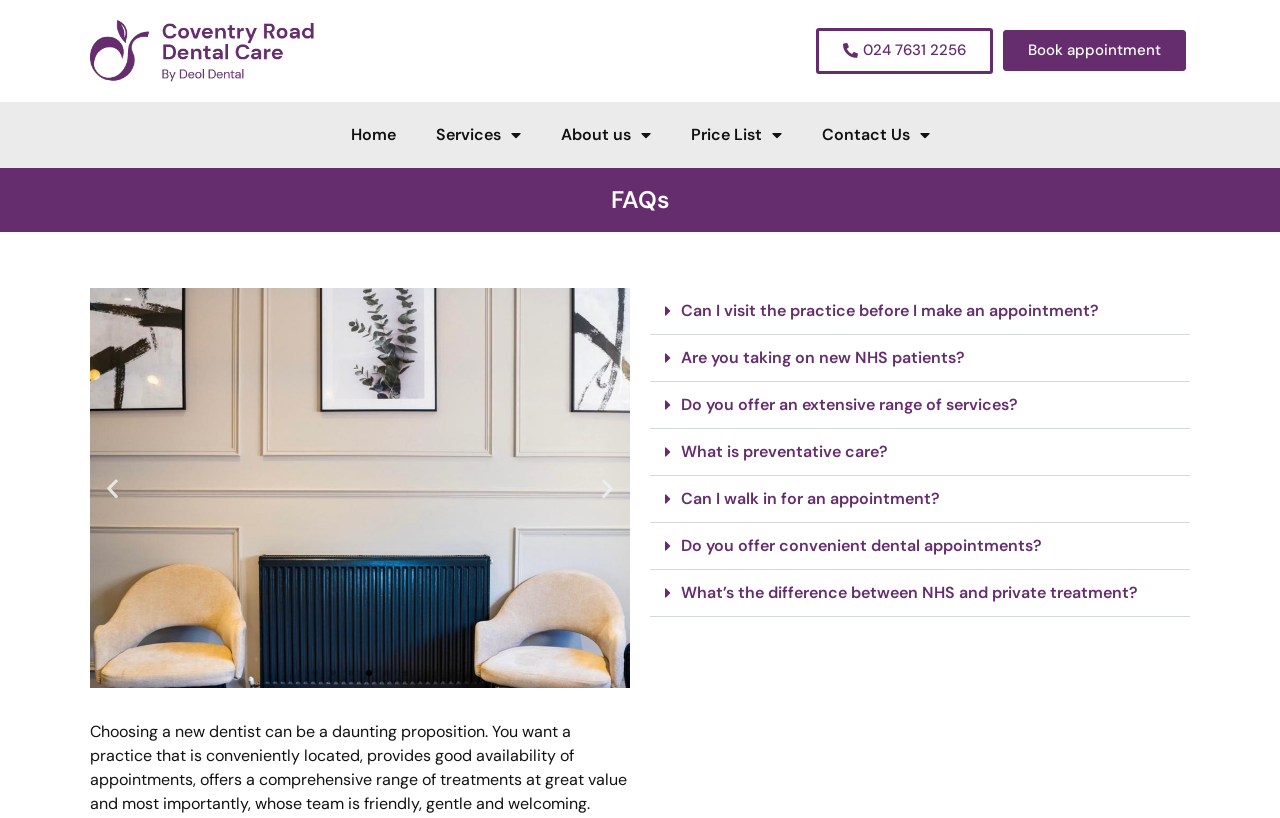Locate the bounding box coordinates of the area to click to fulfill this instruction: "Click the 'Next slide' button". The bounding box should be presented as four float numbers between 0 and 1, in the order [left, top, right, bottom].

[0.465, 0.581, 0.484, 0.611]